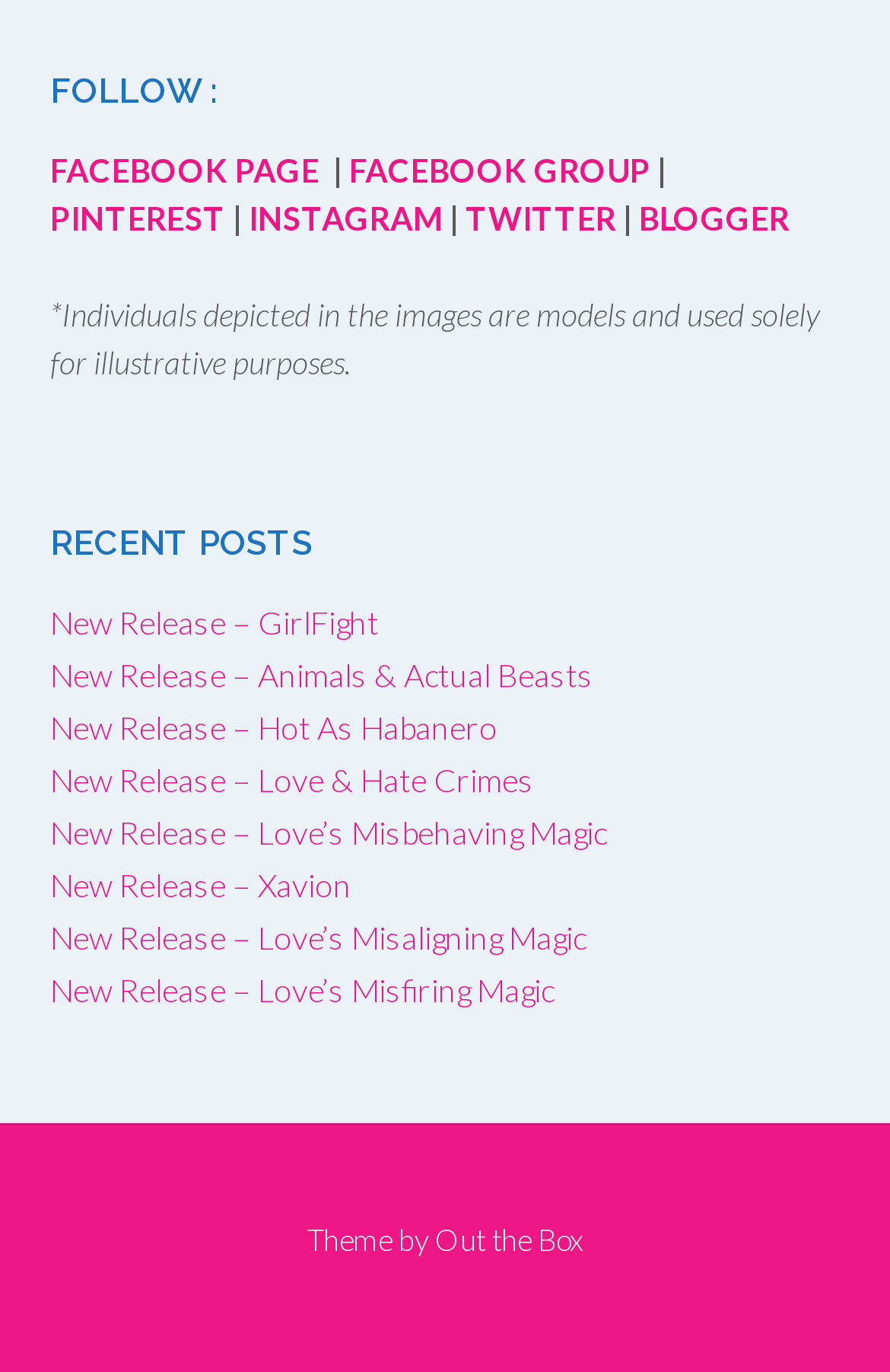Predict the bounding box coordinates of the UI element that matches this description: "Search". The coordinates should be in the format [left, top, right, bottom] with each value between 0 and 1.

None